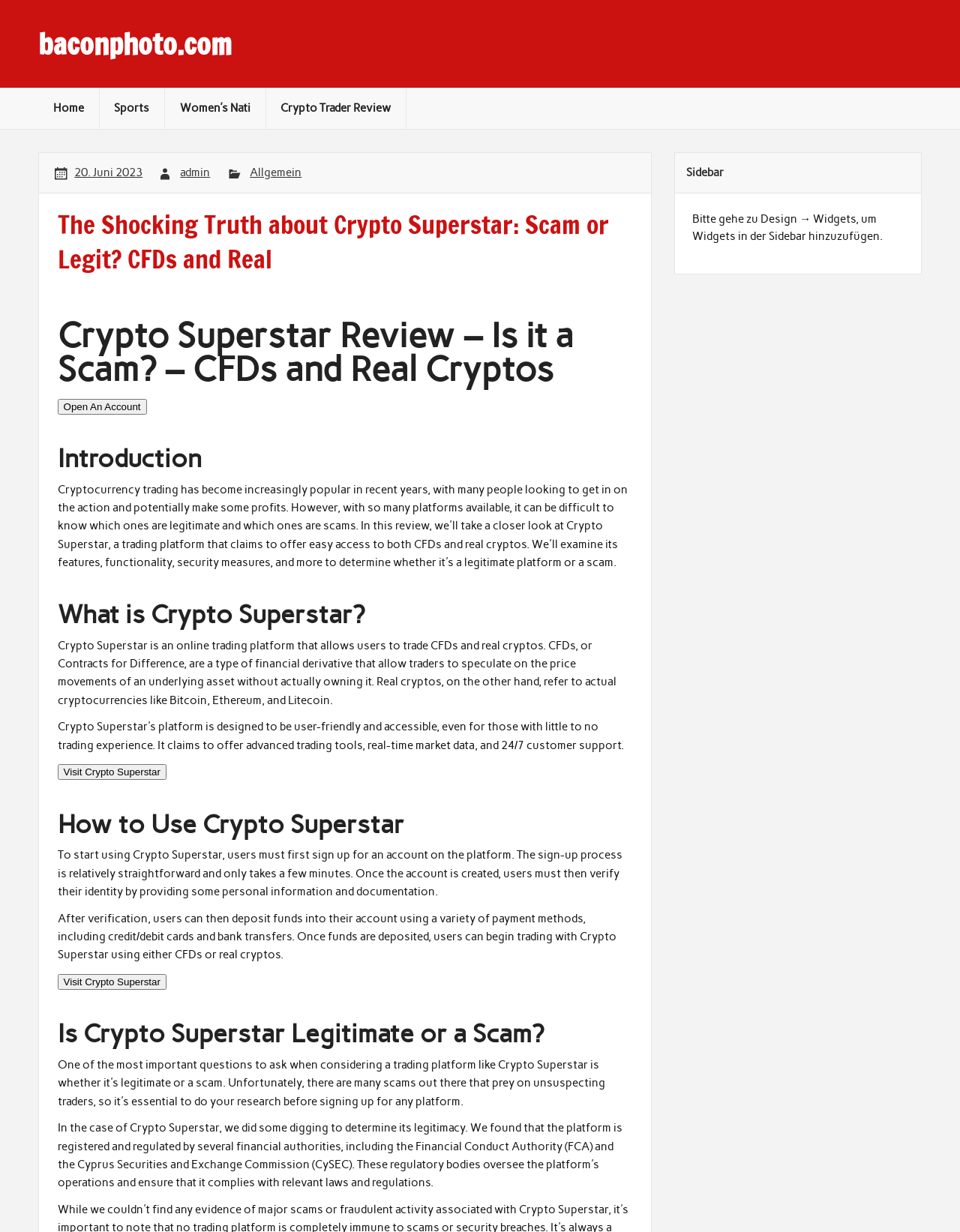Please give a succinct answer using a single word or phrase:
What can users trade on Crypto Superstar?

CFDs and real cryptos